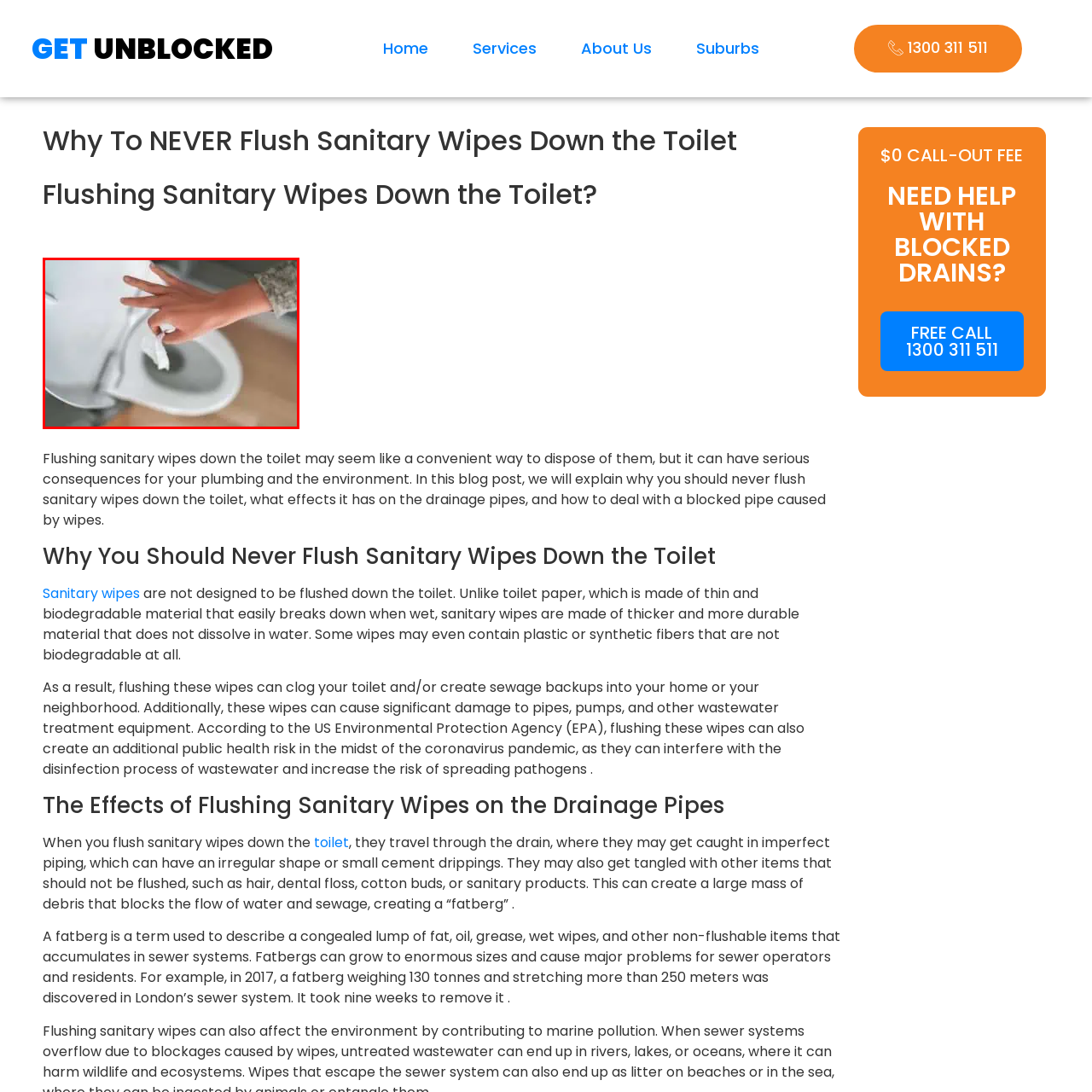Look closely at the image within the red bounding box, What is the hand poised to do? Respond with a single word or short phrase.

Dispose of a sanitary wipe